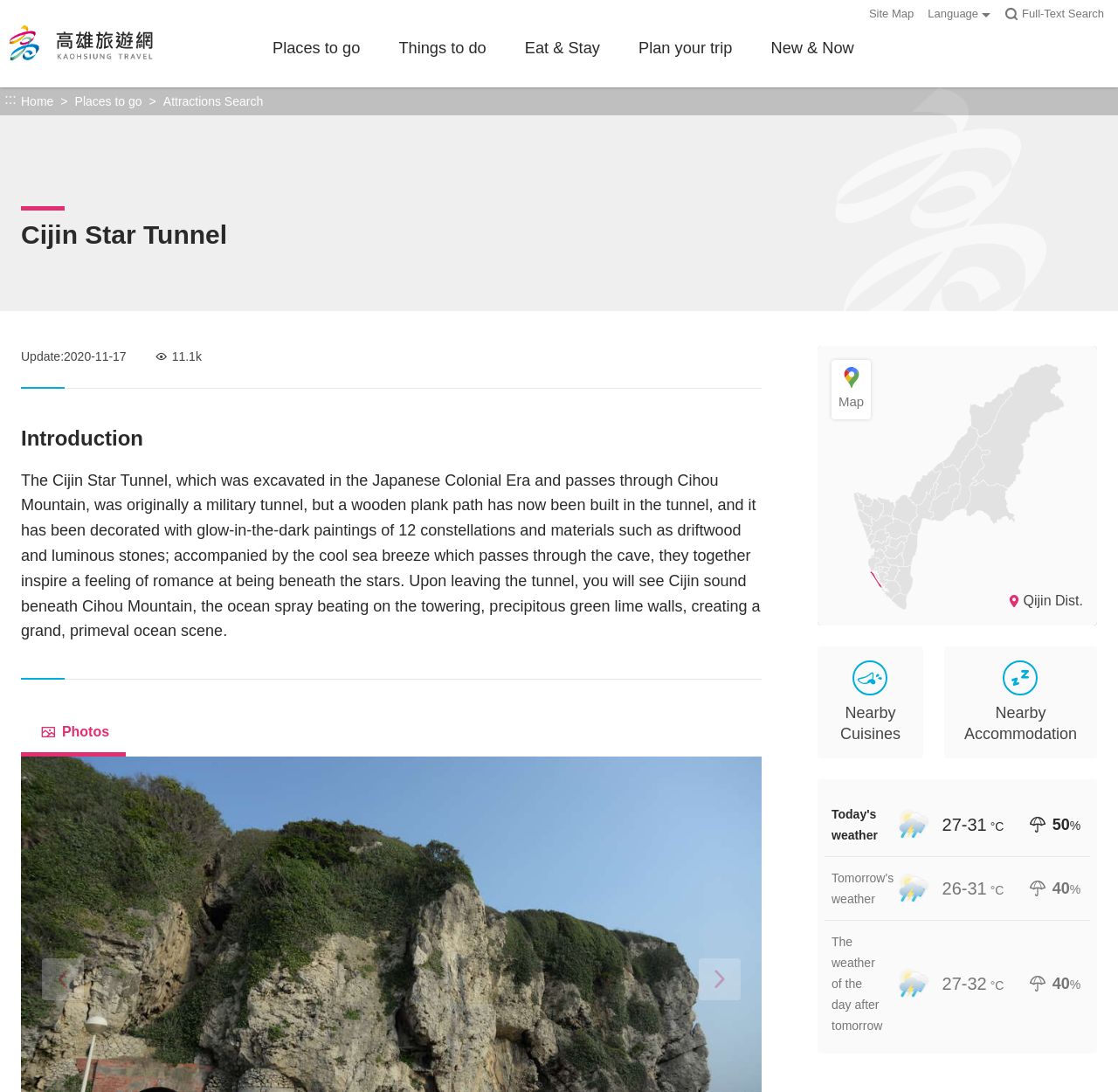How many constellations are depicted in the tunnel?
Answer the question with just one word or phrase using the image.

12